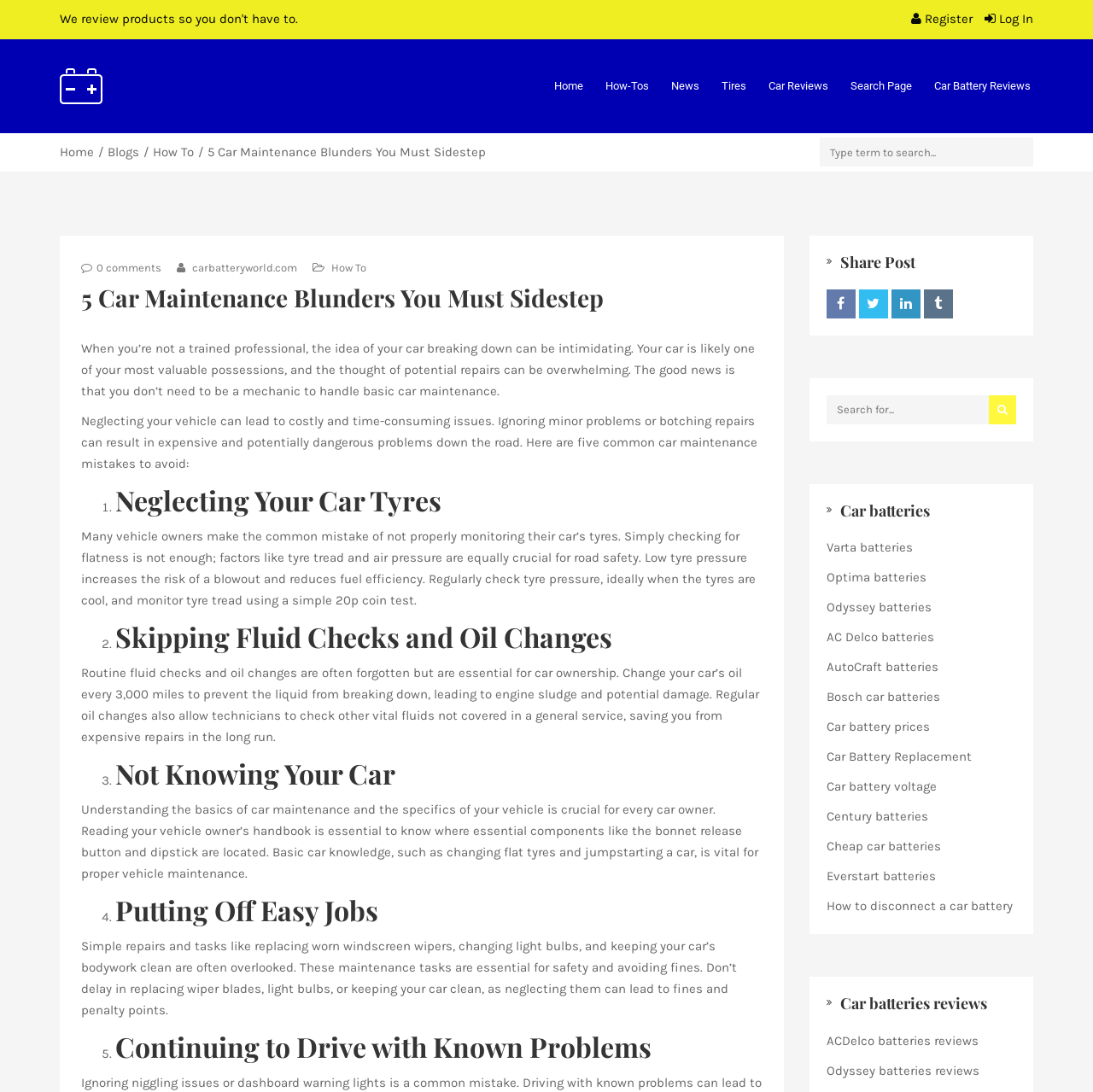Look at the image and give a detailed response to the following question: What is the main topic of this webpage?

Based on the content of the webpage, it appears to be discussing common car maintenance mistakes to avoid, which suggests that the main topic of this webpage is car maintenance.